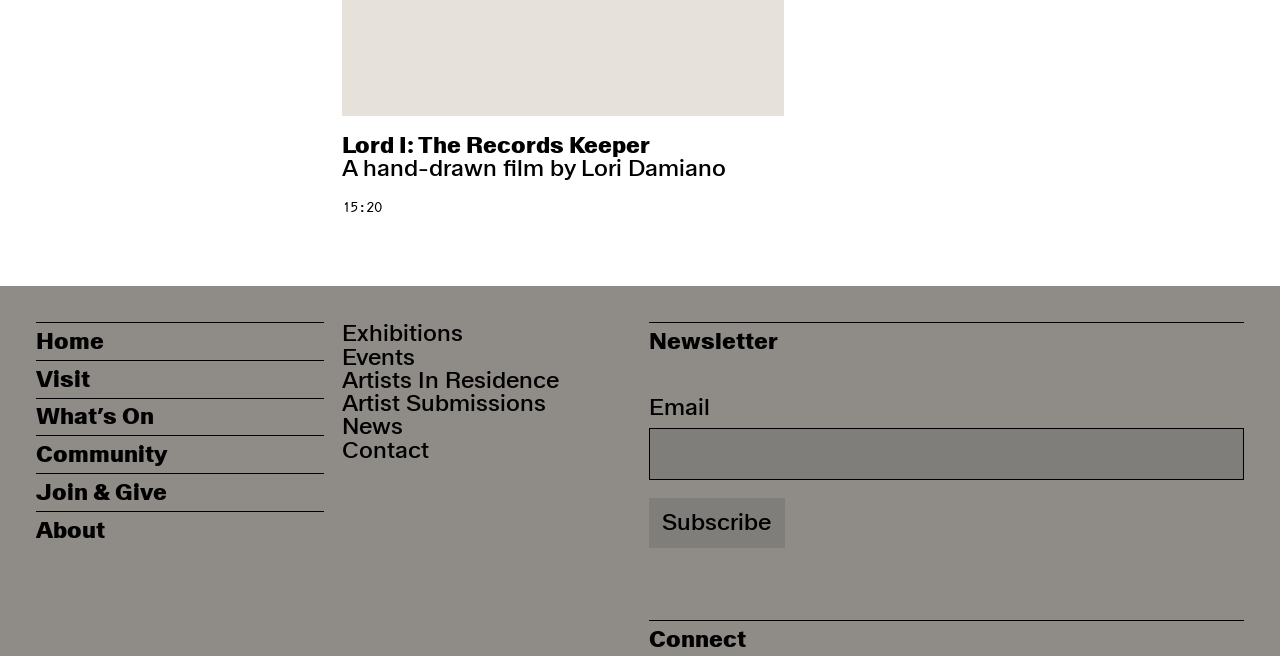Locate the bounding box coordinates of the area where you should click to accomplish the instruction: "Visit the 'Exhibitions' page".

[0.267, 0.491, 0.362, 0.527]